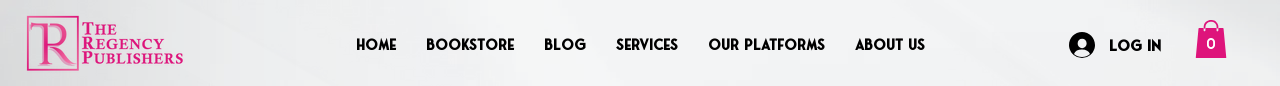What is the last link on the navigation bar?
Please utilize the information in the image to give a detailed response to the question.

The navigation bar spans the width of the image, presenting several key links for easy access, and the last link on the navigation bar is 'ABOUT US', which is one of the important sections of the website.